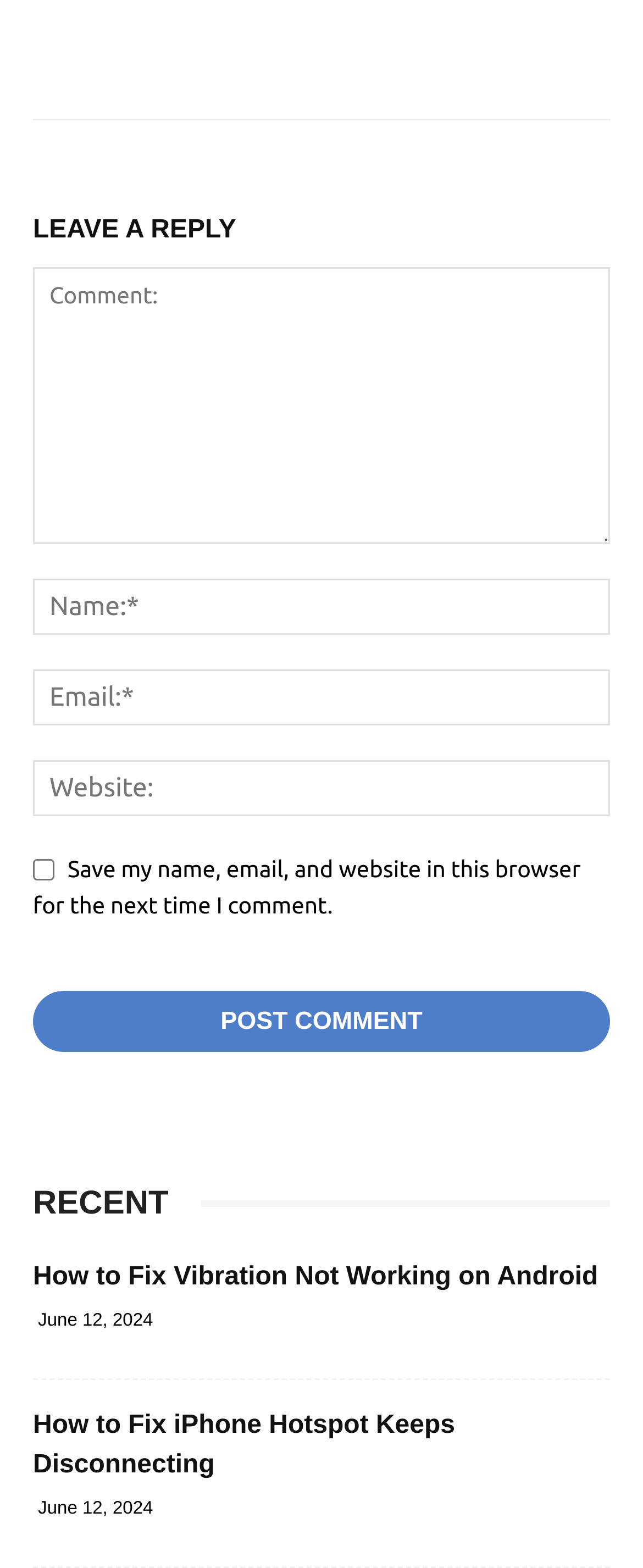Identify the bounding box coordinates of the part that should be clicked to carry out this instruction: "Click the link to read How to Fix iPhone Hotspot Keeps Disconnecting".

[0.051, 0.9, 0.708, 0.943]